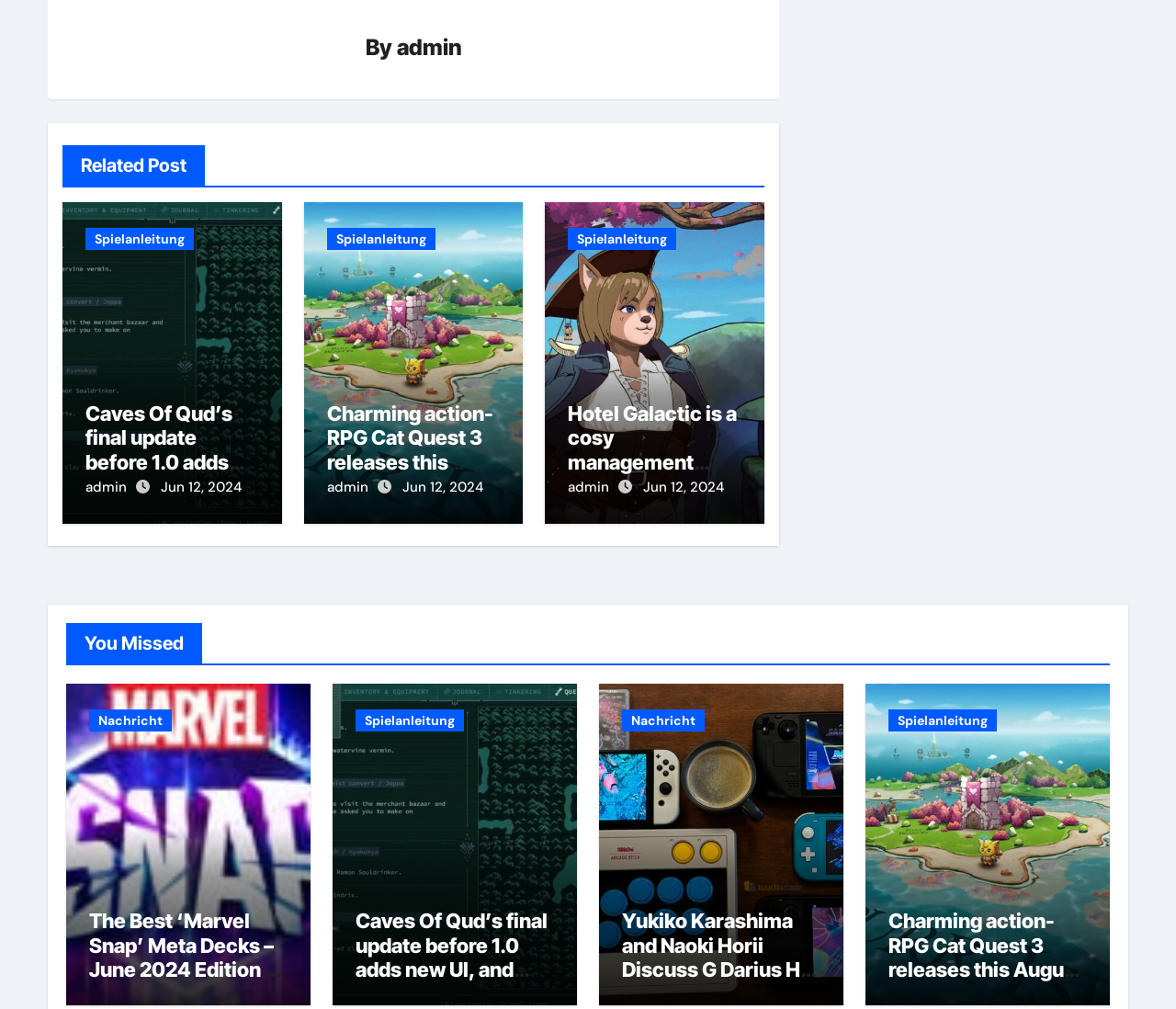Identify the bounding box for the UI element described as: "admin". The coordinates should be four float numbers between 0 and 1, i.e., [left, top, right, bottom].

[0.337, 0.034, 0.393, 0.06]